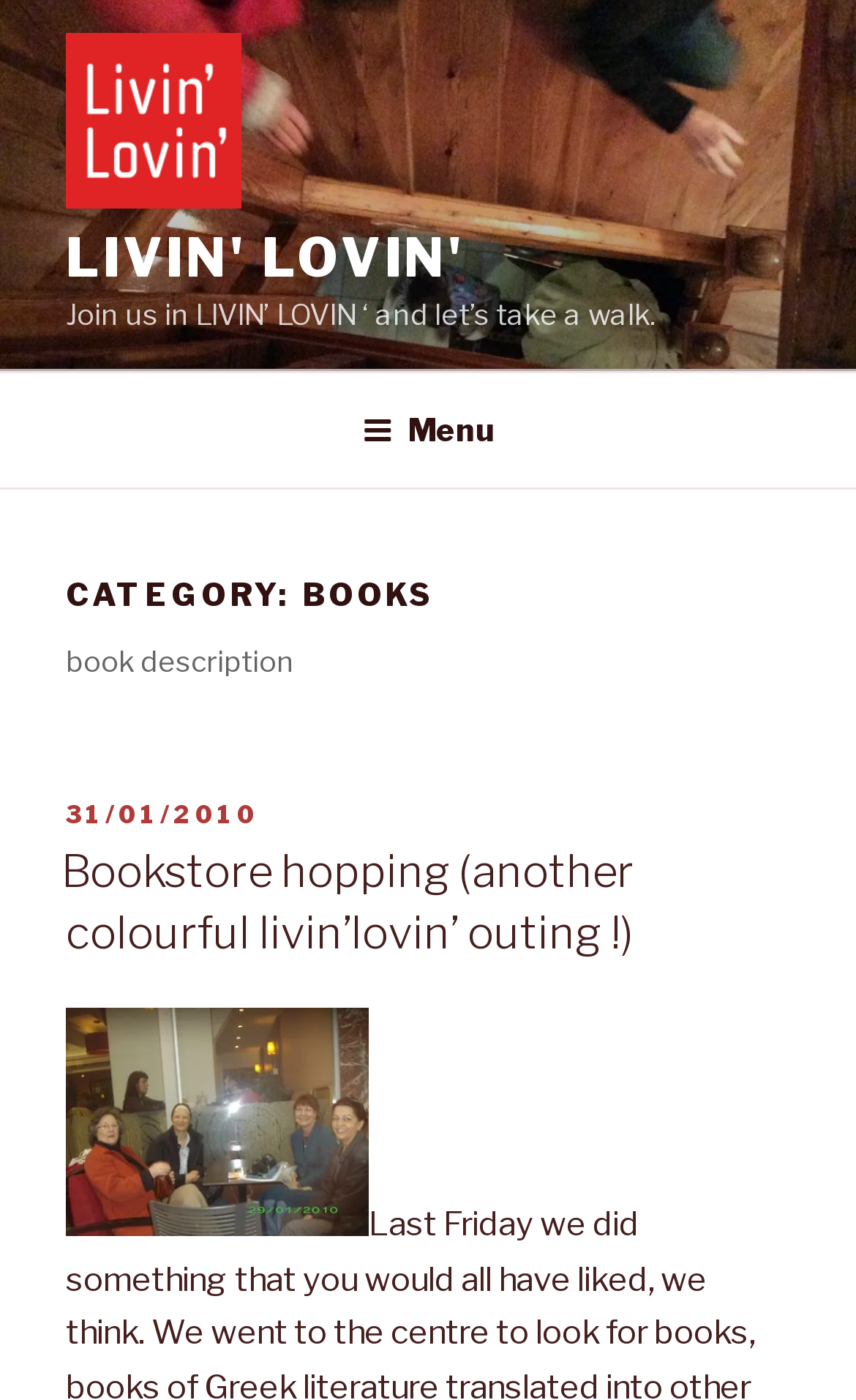Provide an in-depth caption for the elements present on the webpage.

The webpage appears to be a blog post or article about a book, with the title "Bookstore hopping (another colourful livin’lovin’ outing!)" prominently displayed. At the top left of the page, there is a logo or icon with the text "Livin' Lovin'" which is also a link. Next to it, there is a larger link with the same text, "LIVIN' LOVIN'". 

Below these links, there is a brief introduction or tagline that reads "Join us in LIVIN’ LOVIN ‘ and let’s take a walk." A navigation menu, labeled as "Top Menu", is located at the top of the page, spanning the entire width. It contains a button labeled "Menu" which is not expanded.

The main content of the page is divided into sections, with a heading that reads "CATEGORY: BOOKS". Below this heading, there is a brief book description, followed by a section with the title "POSTED ON" and a date "31/01/2010" which is also a link. The main article title "Bookstore hopping (another colourful livin’lovin’ outing!)" is displayed below, with a link to the same title. 

There is an image located at the bottom of the page, which appears to be related to the article content. Overall, the page has a simple layout with a focus on the article content and a few navigation elements at the top.